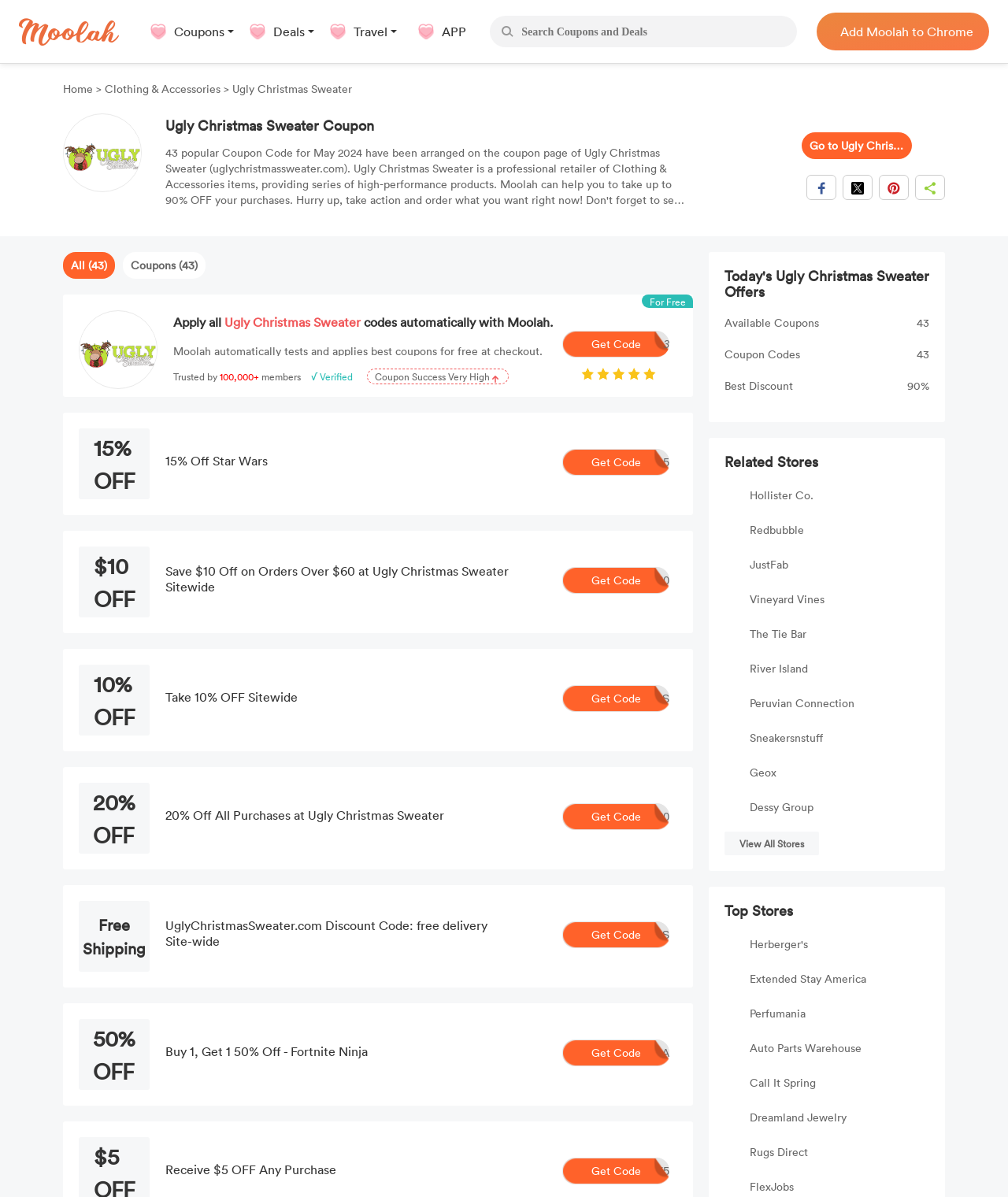What is the name of the first coupon code?
Can you provide a detailed and comprehensive answer to the question?

I looked at the first coupon code listed on the webpage, and it is STAR15.